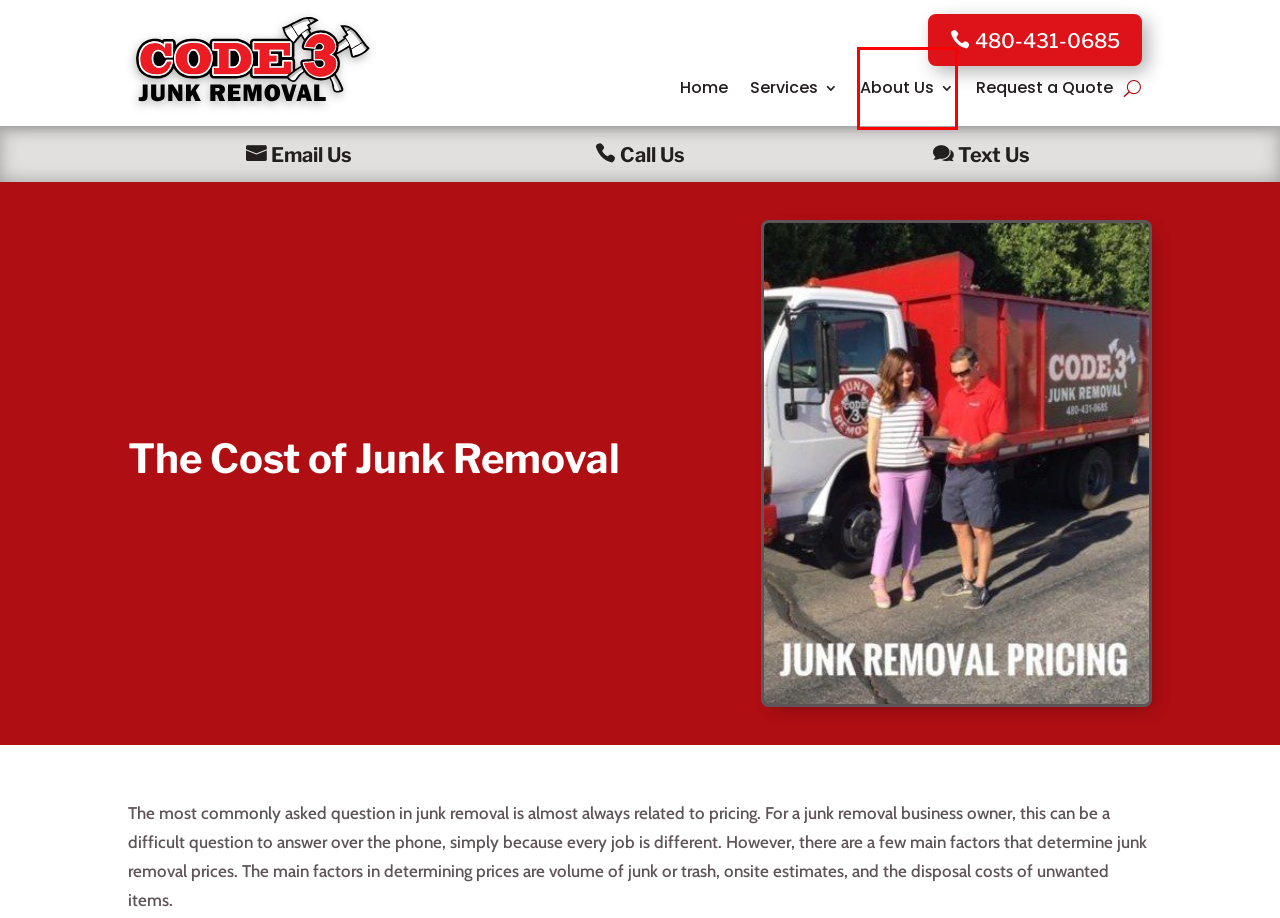You are provided with a screenshot of a webpage that includes a red rectangle bounding box. Please choose the most appropriate webpage description that matches the new webpage after clicking the element within the red bounding box. Here are the candidates:
A. Services - Code 3 Junk Removal
B. Clean Outs - Code 3 Junk Removal
C. Code 3 Junk Removal - Firefighter Owned Trash & Junk Removal Company
D. About Us - Code 3 Junk Removal
E. TRG Web Designs | TRG Web Designs is now part of HostGo.com.
F. Request a Free Quote - Code 3 Junk Removal
G. Paint, Oil and Household Items Disposal in Chandler - Code 3 Junk Removal
H. Demolition - Code 3 Junk Removal

D